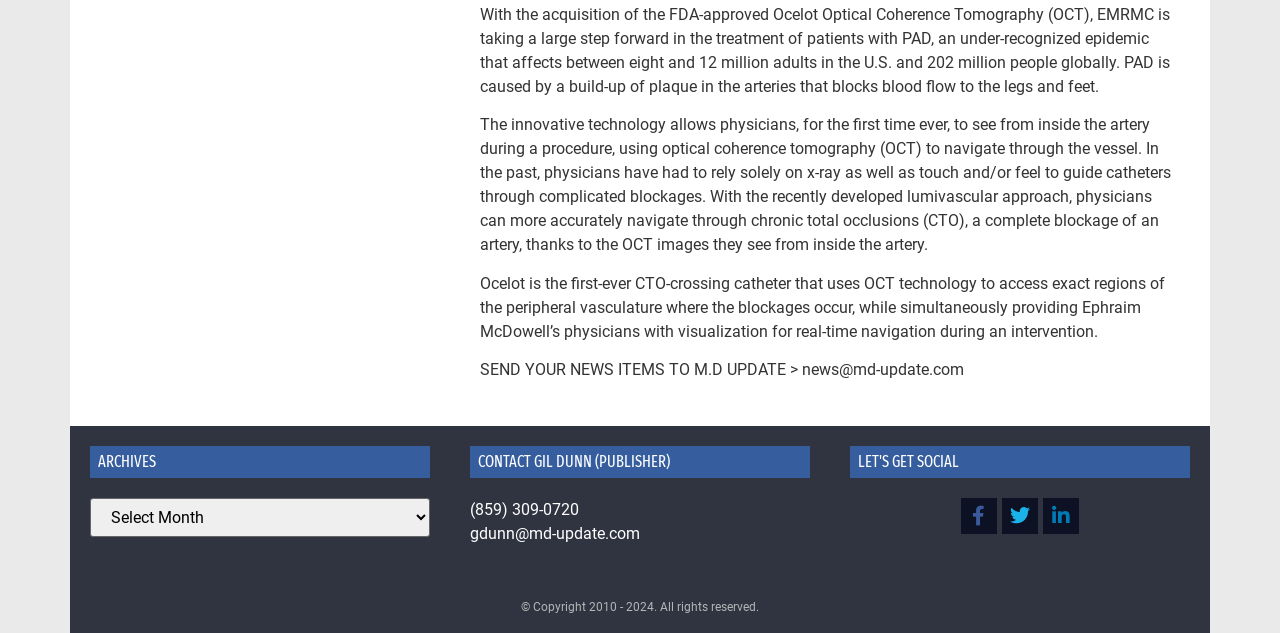How many social media platforms are mentioned?
Please provide a full and detailed response to the question.

The webpage mentions three social media platforms: Facebook, Twitter, and LinkedIn, as indicated by the link elements with icons and text 'Facebook-f', 'Twitter ', and 'Linkedin-in' respectively.